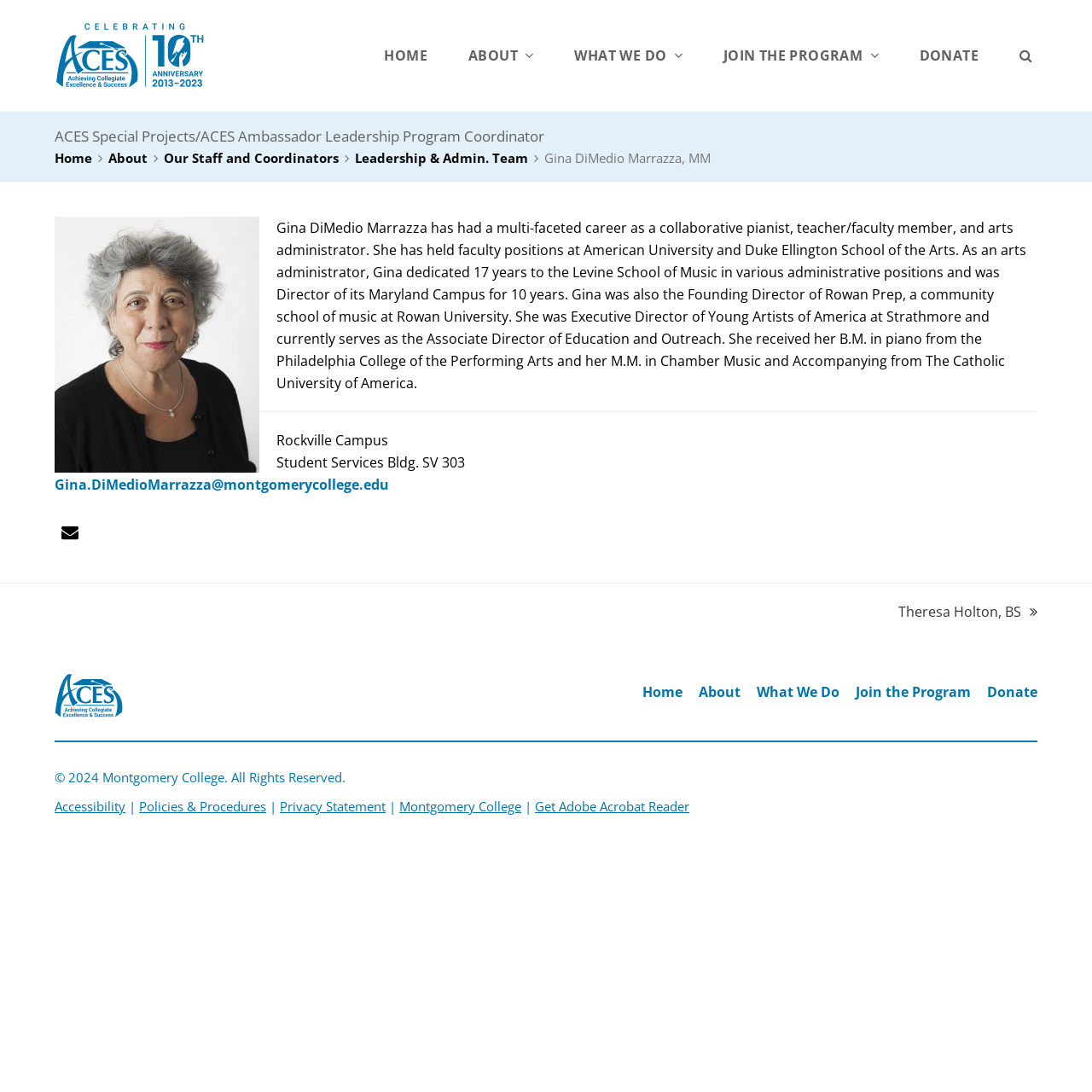Please answer the following question using a single word or phrase: 
What is the name of the organization associated with this webpage?

Montgomery College